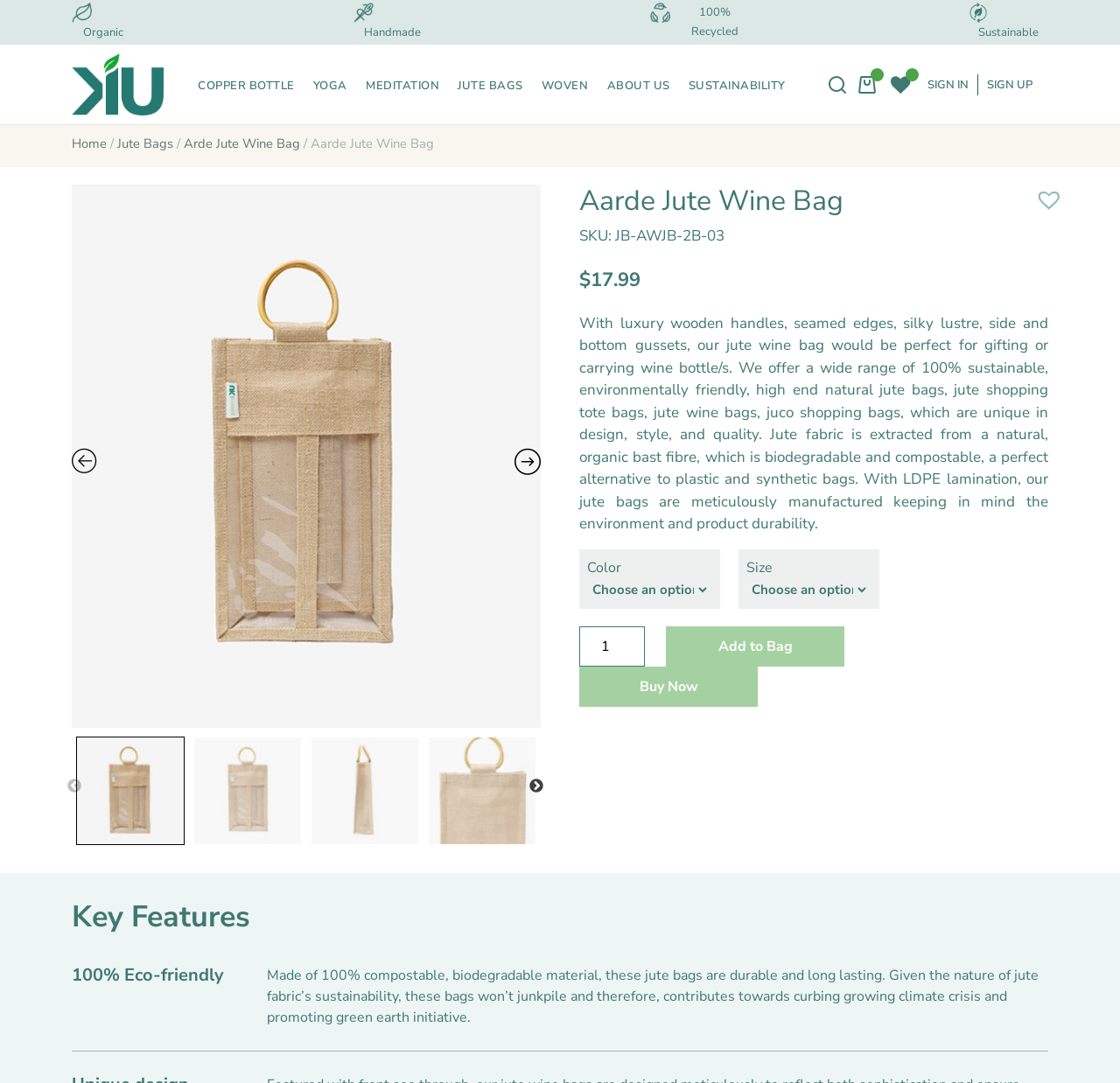What is the name of the product?
Using the image as a reference, answer with just one word or a short phrase.

Aarde Jute Wine Bag